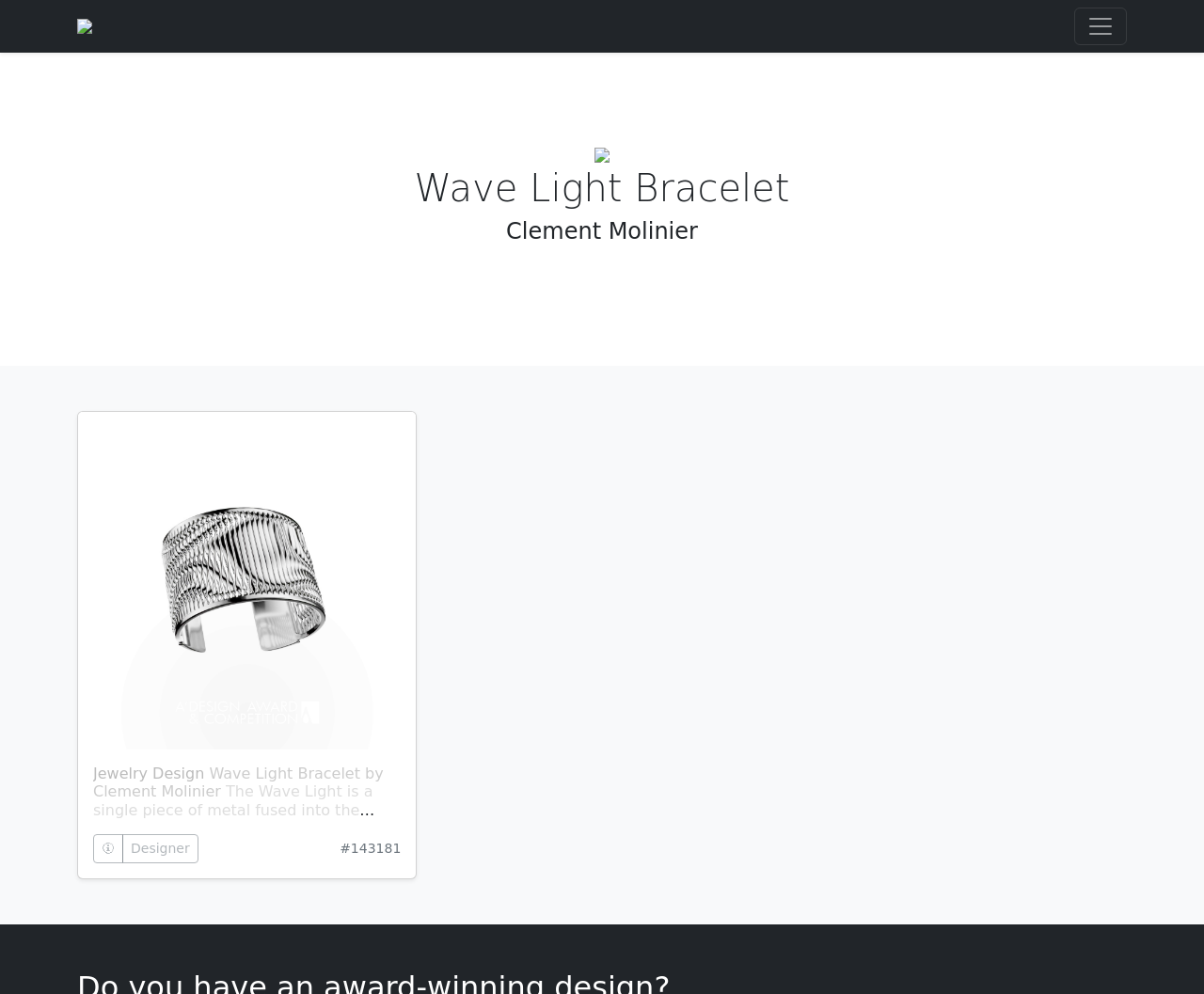Use a single word or phrase to answer the question:
What is the name of the jewelry design?

Wave Light Bracelet